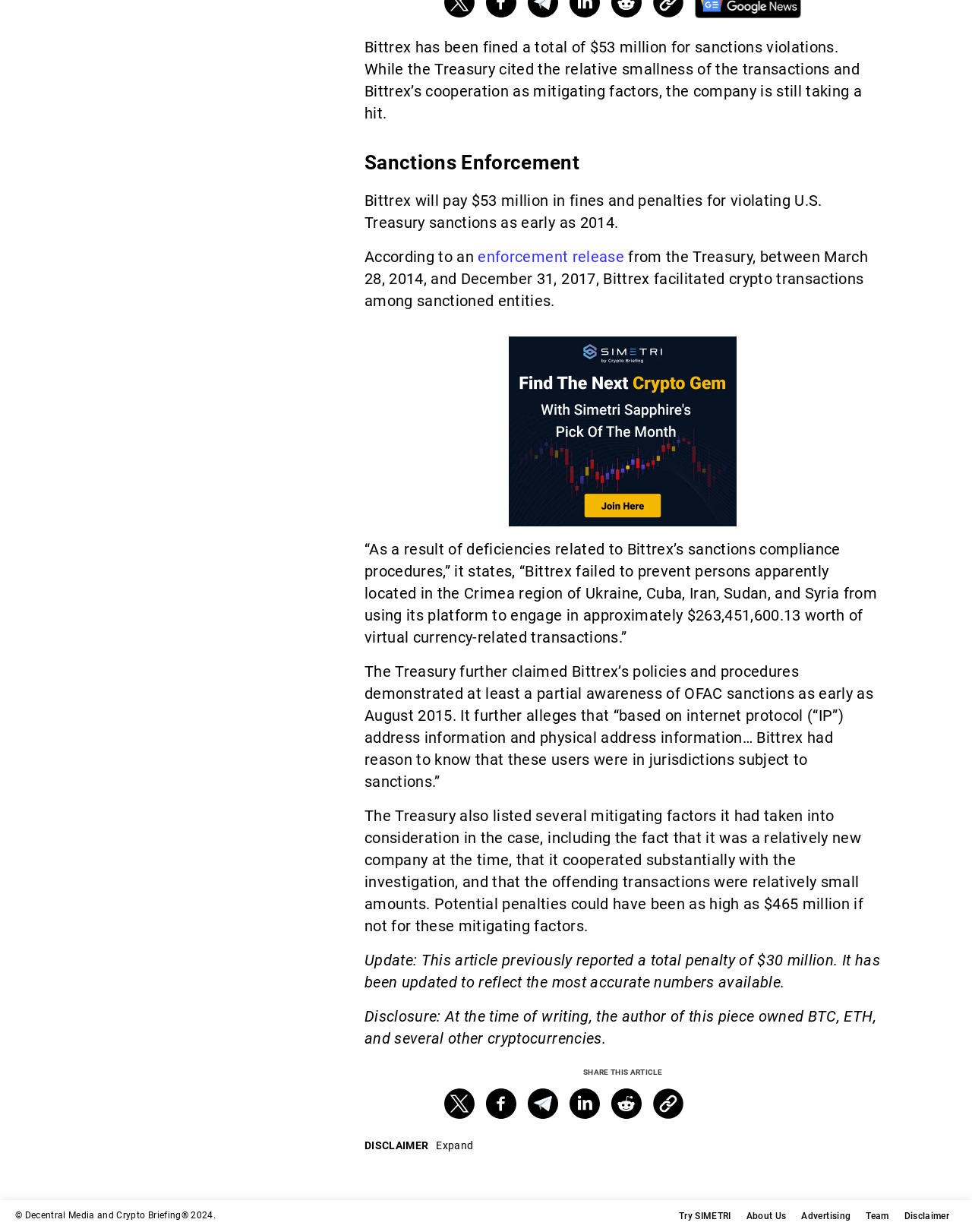Using the information in the image, give a comprehensive answer to the question: 
What is the name of the company that has been fined $53 million for sanctions violations?

I found the article on the webpage that mentions a company being fined $53 million for sanctions violations, and the company is named Bittrex.